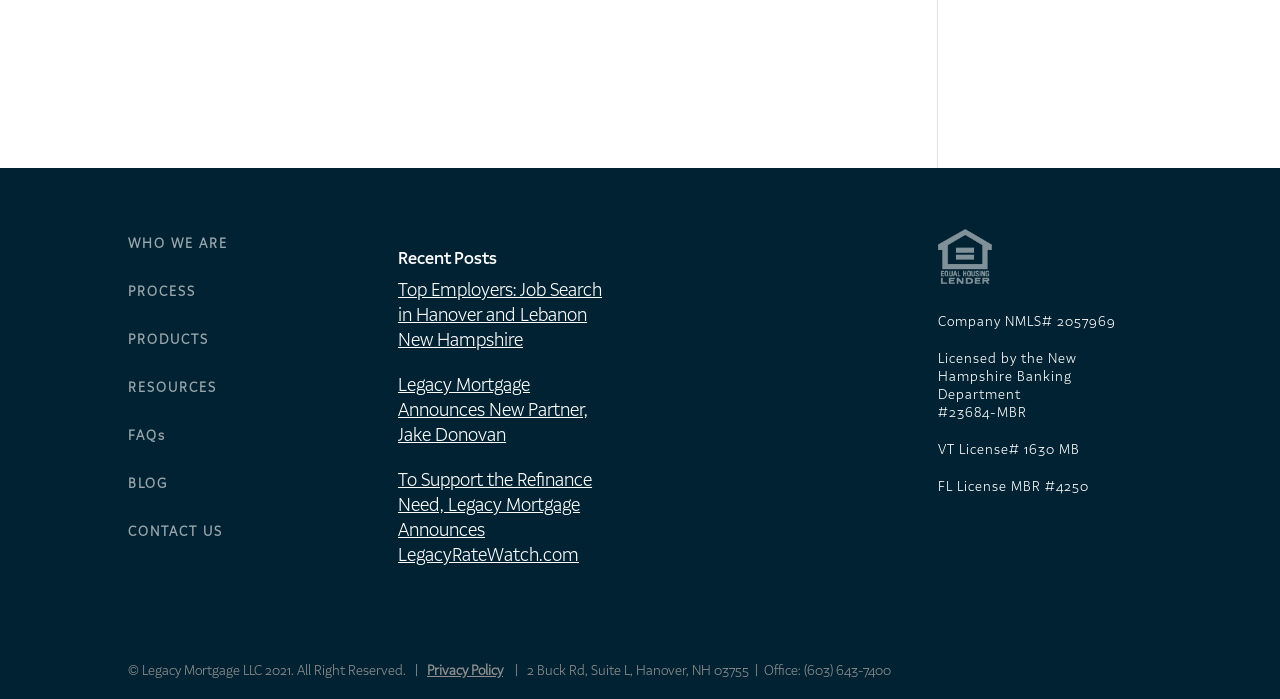Highlight the bounding box coordinates of the region I should click on to meet the following instruction: "Click on the link to learn about Thomas' Legion".

None